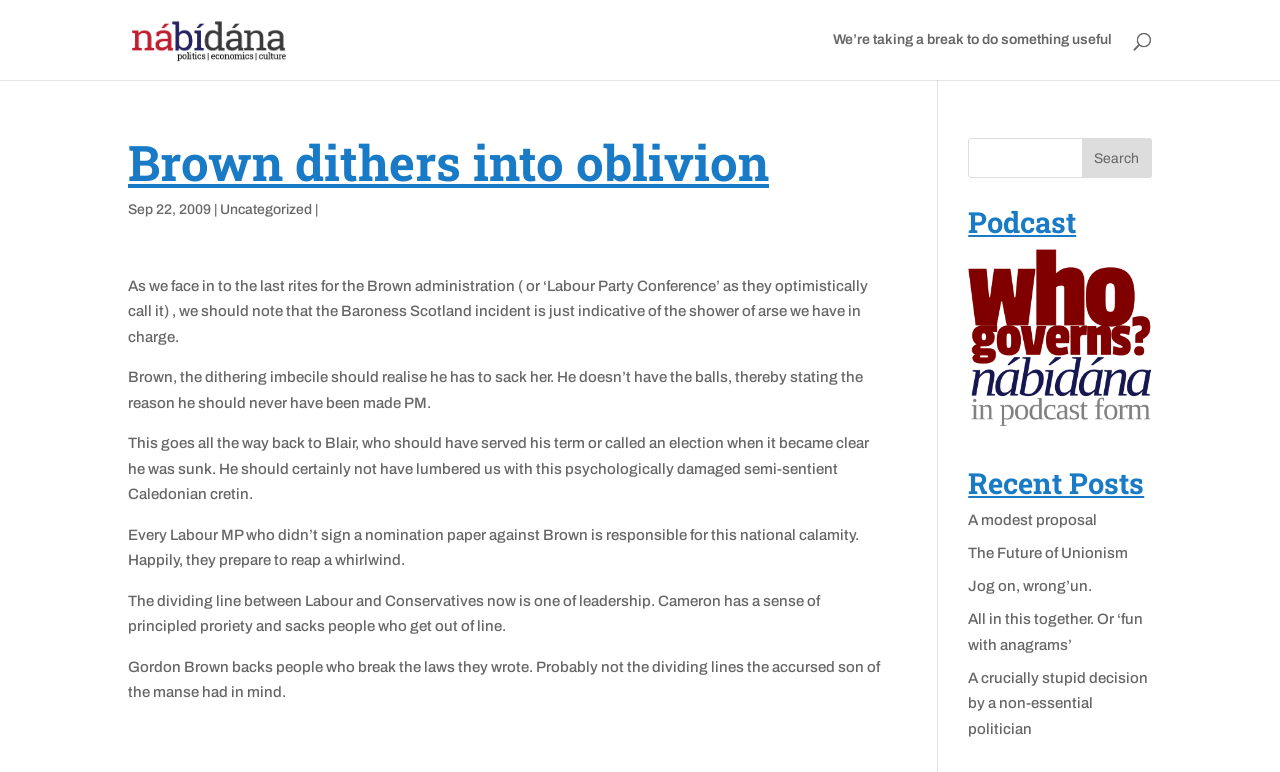Provide a single word or phrase answer to the question: 
What is the date mentioned in the article?

Sep 22, 2009